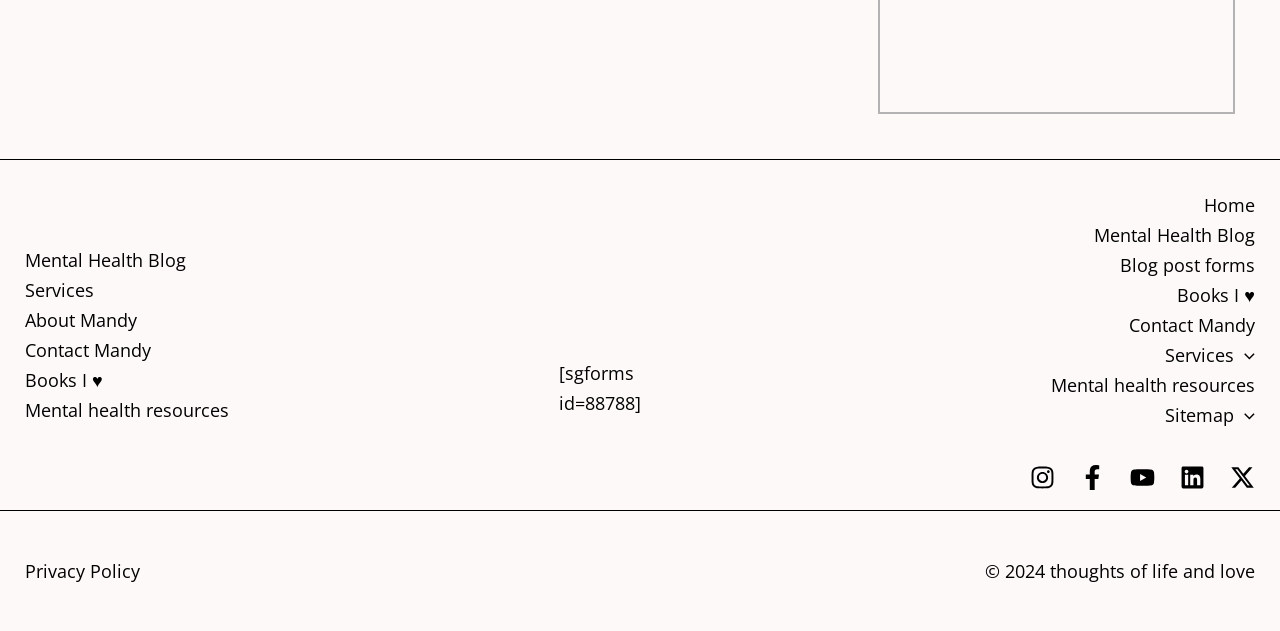What is the name of the blogger?
Could you give a comprehensive explanation in response to this question?

The name 'Mandy' can be inferred from the link 'About Mandy' in the footer section of the webpage, which suggests that Mandy is the blogger or the owner of the website.